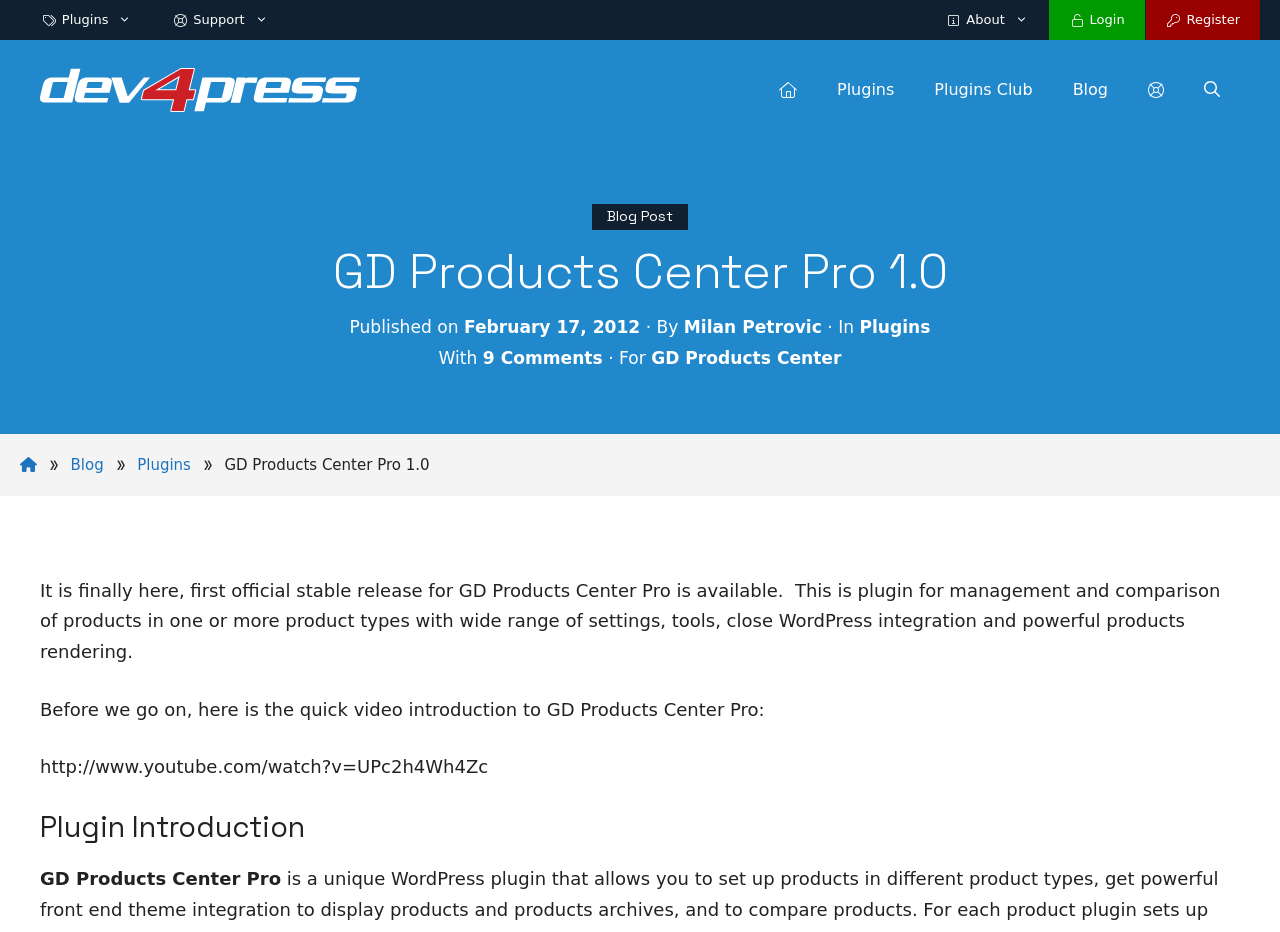Locate the bounding box coordinates of the element's region that should be clicked to carry out the following instruction: "Click on the 'Login' link". The coordinates need to be four float numbers between 0 and 1, i.e., [left, top, right, bottom].

[0.819, 0.0, 0.894, 0.043]